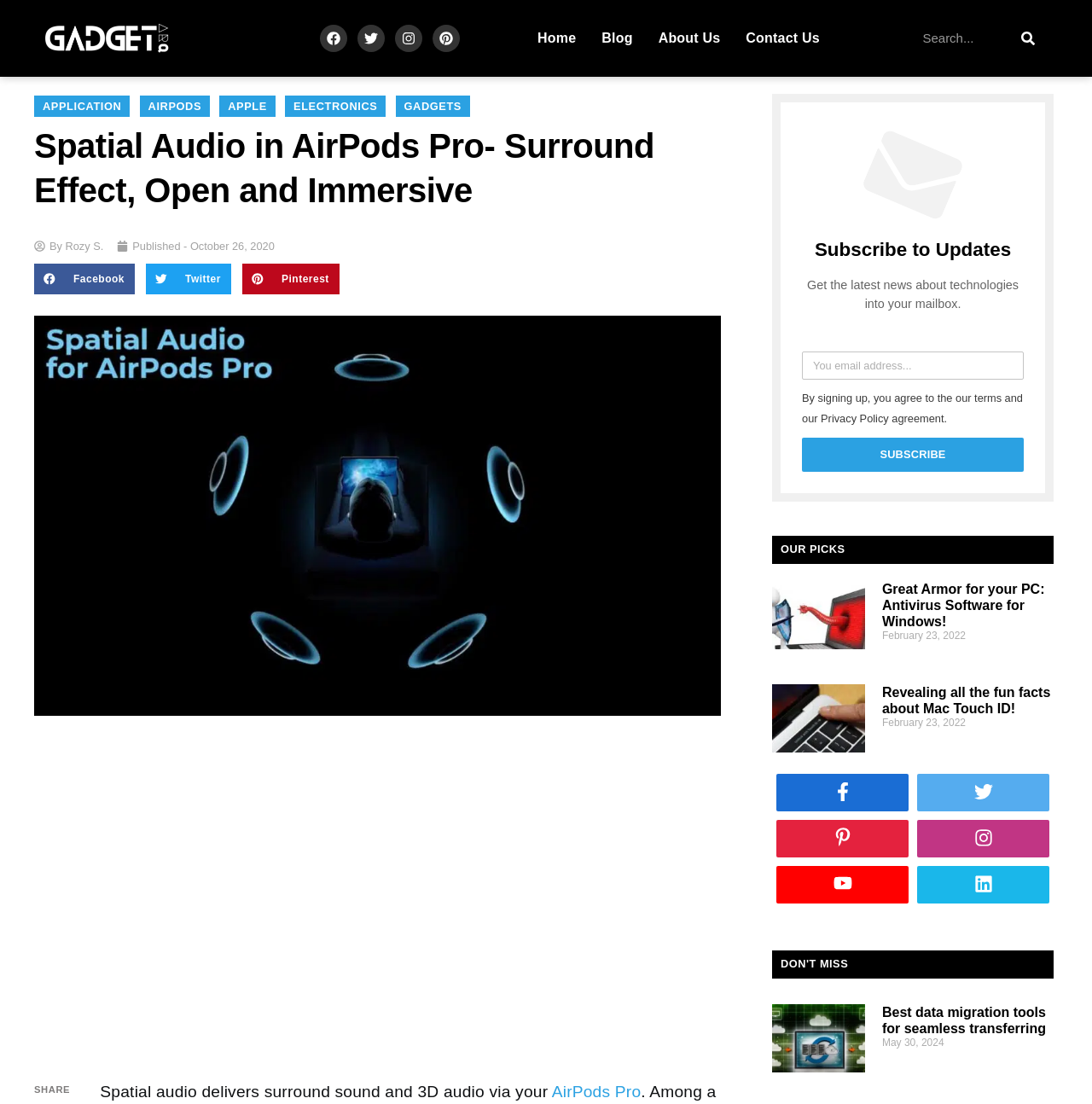Determine which piece of text is the heading of the webpage and provide it.

Spatial Audio in AirPods Pro- Surround Effect, Open and Immersive